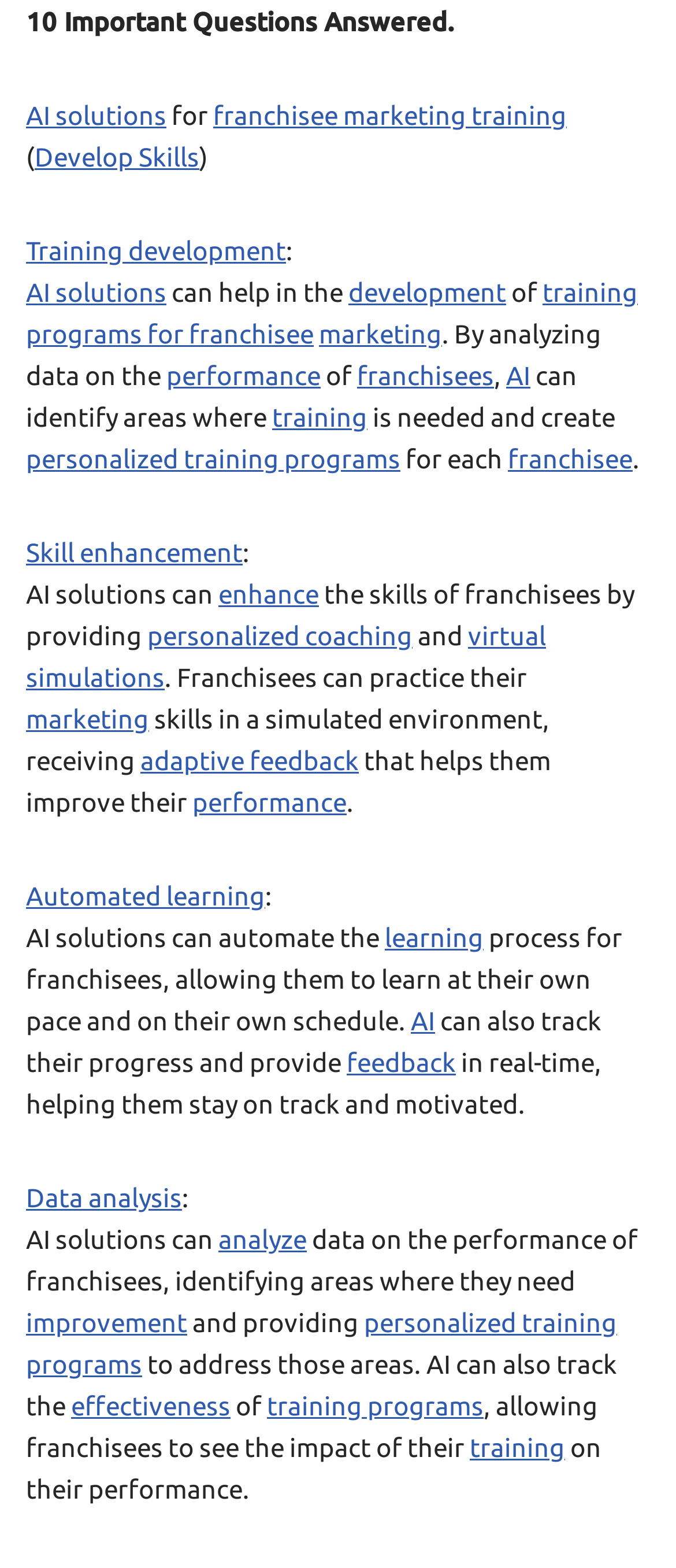Please identify the bounding box coordinates of the element's region that should be clicked to execute the following instruction: "Learn about training development". The bounding box coordinates must be four float numbers between 0 and 1, i.e., [left, top, right, bottom].

[0.038, 0.15, 0.423, 0.169]